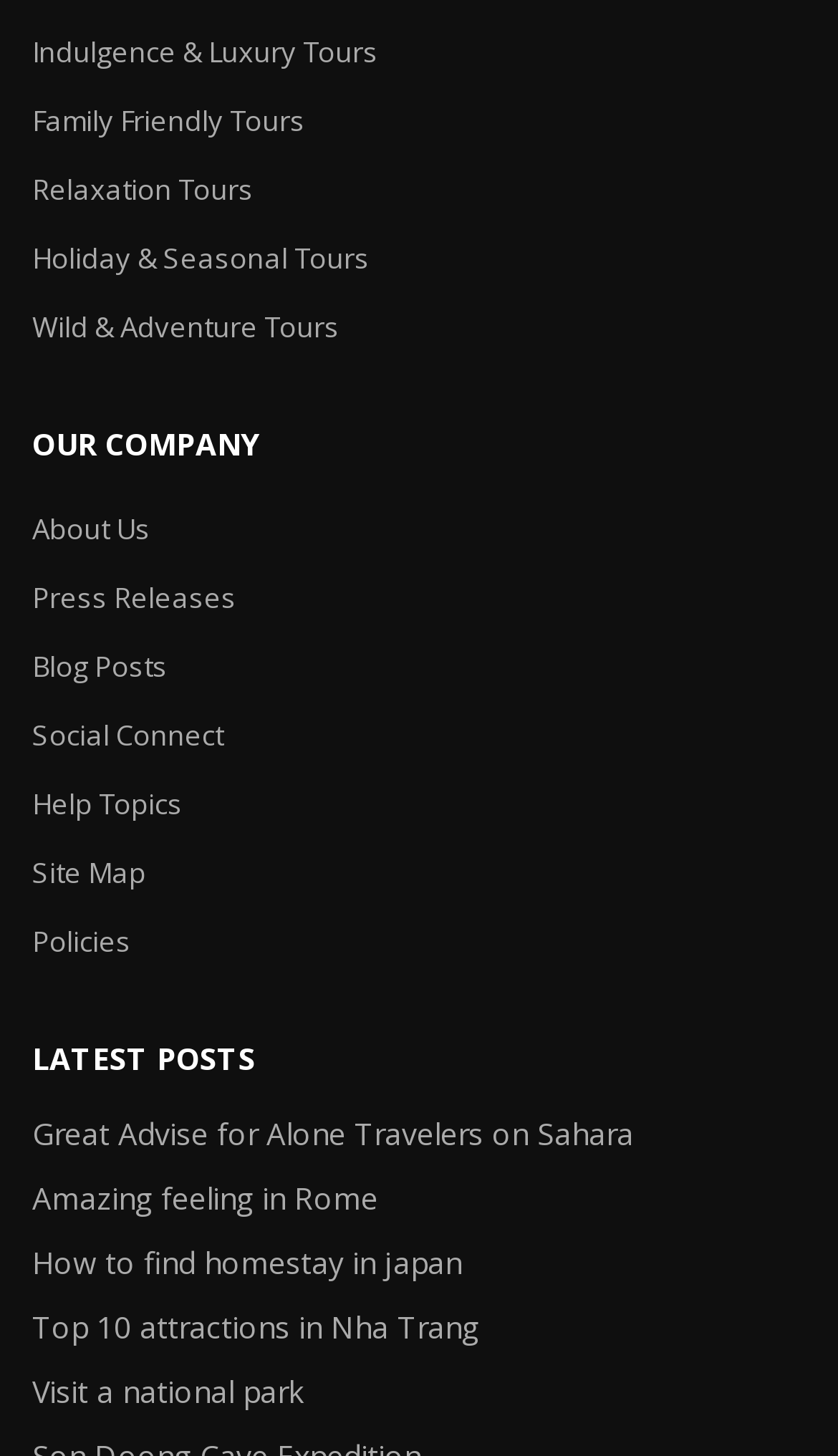Provide the bounding box coordinates of the UI element this sentence describes: "Family Friendly Tours".

[0.038, 0.059, 0.962, 0.106]